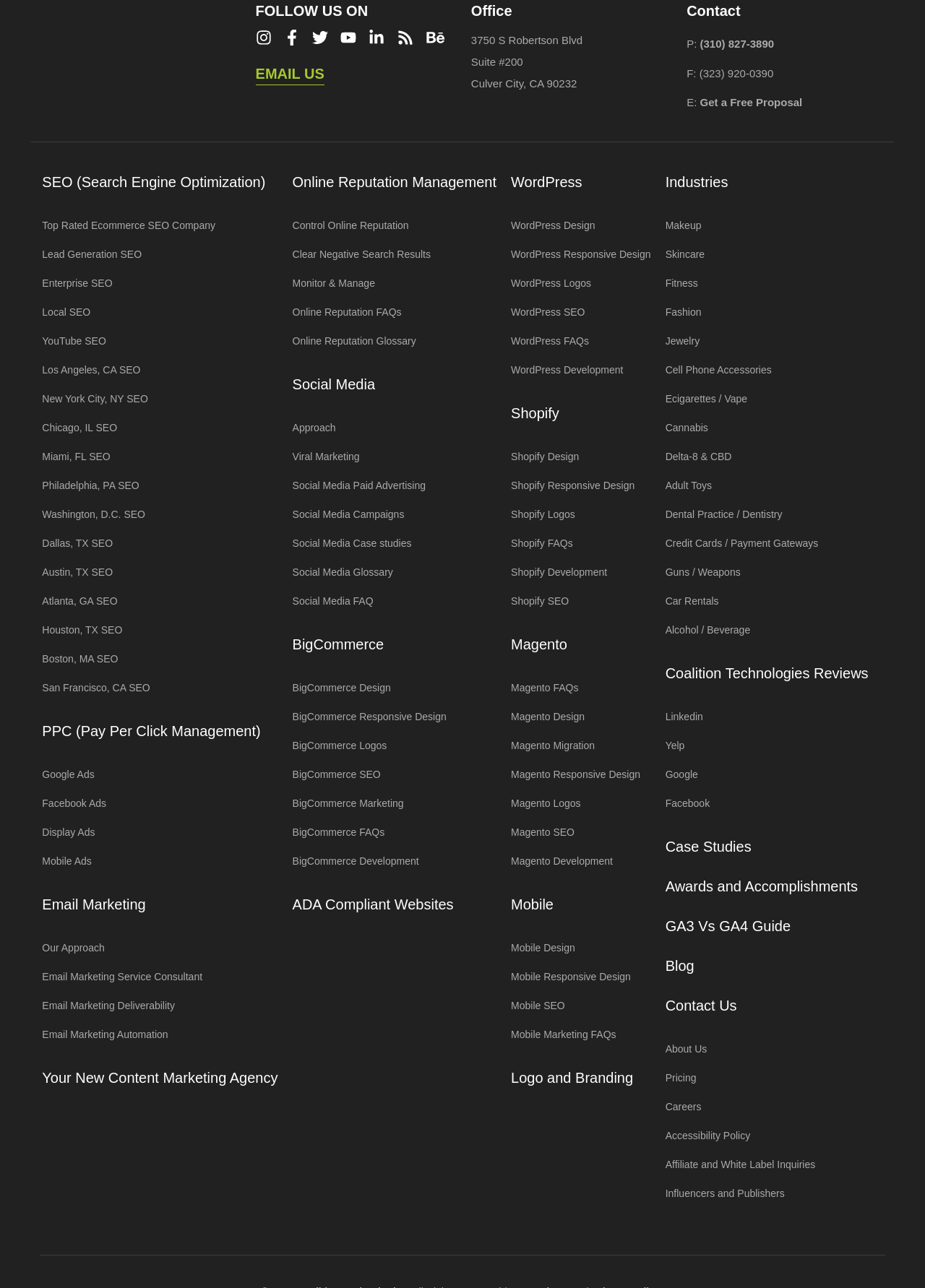Respond to the question below with a single word or phrase:
What social media platforms can the company help with?

Facebook, Twitter, Instagram, etc.